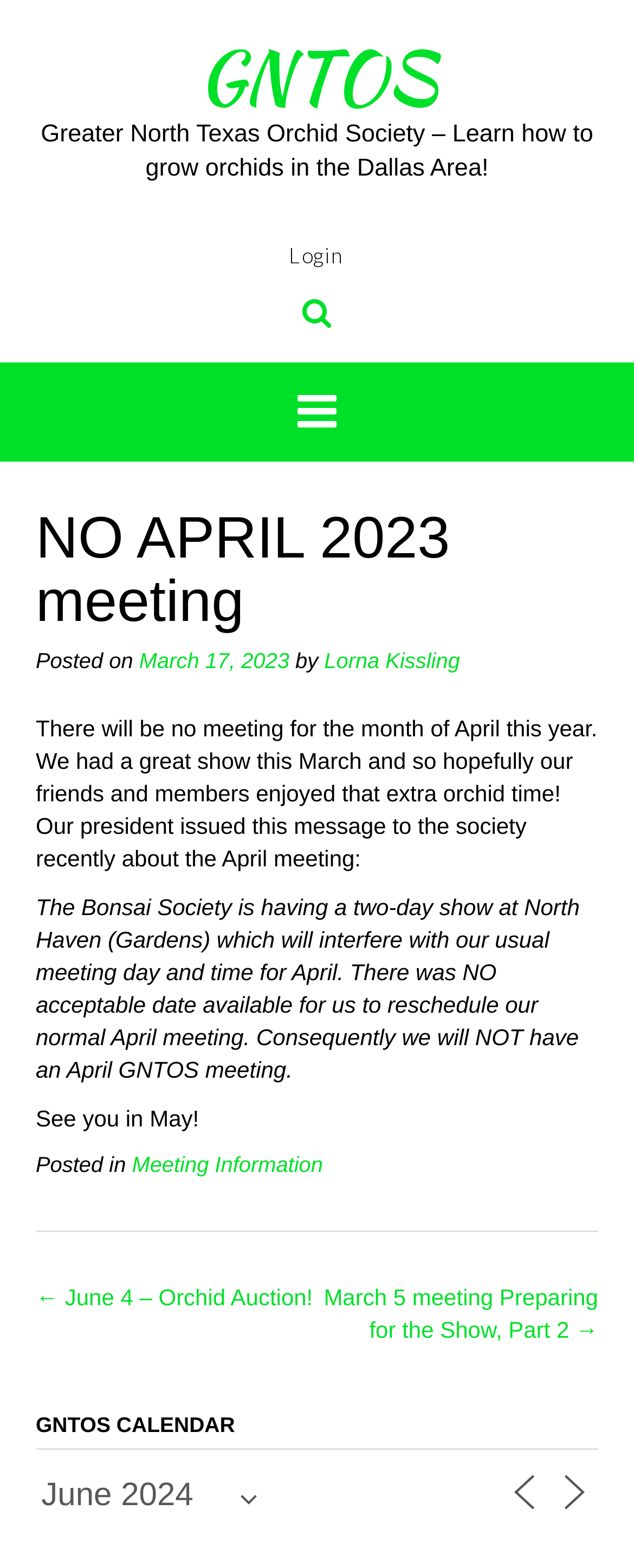Please indicate the bounding box coordinates of the element's region to be clicked to achieve the instruction: "View the March 17, 2023 post". Provide the coordinates as four float numbers between 0 and 1, i.e., [left, top, right, bottom].

[0.219, 0.413, 0.456, 0.429]